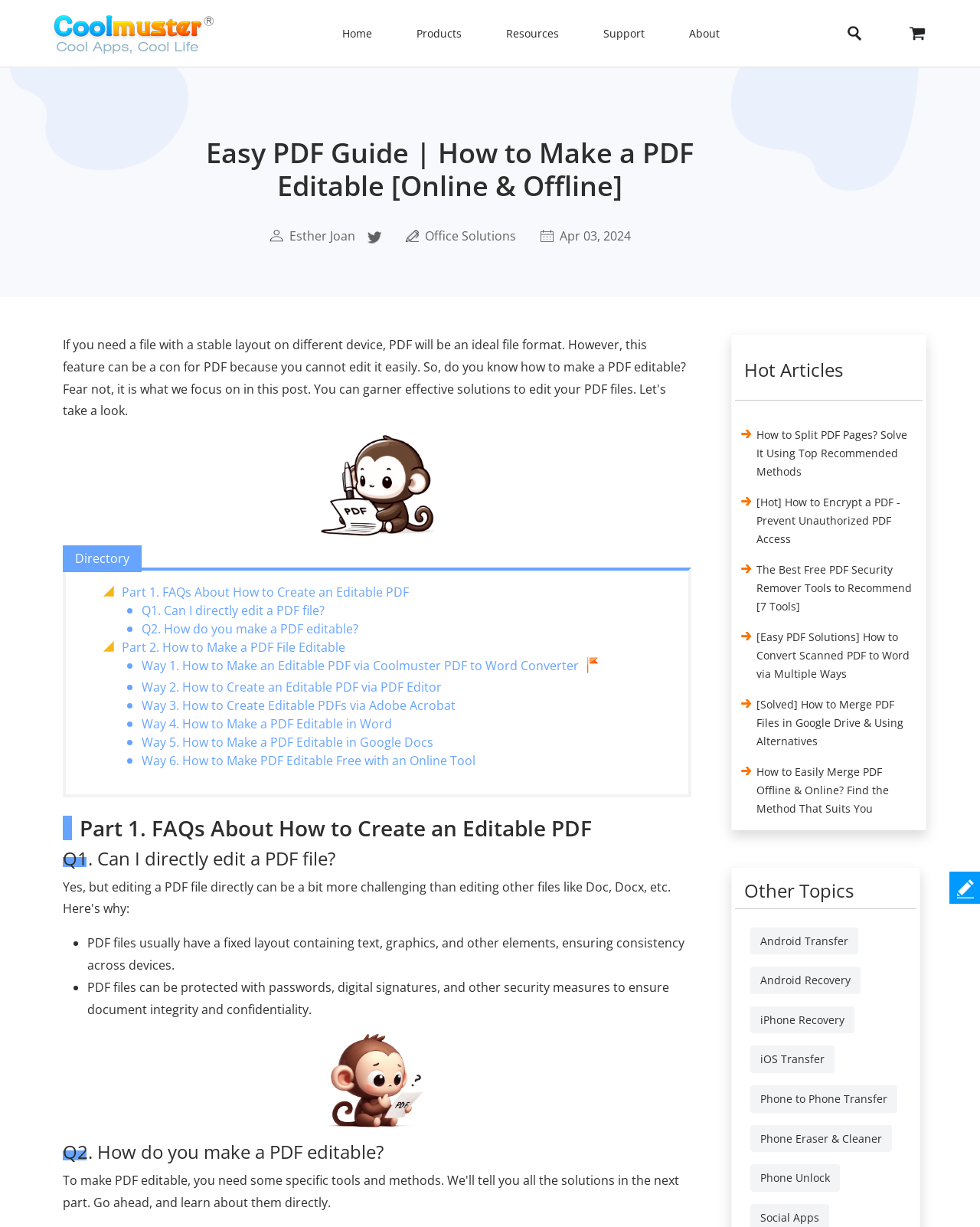Provide a thorough description of the webpage's content and layout.

This webpage is about making a PDF editable, with a focus on providing simple methods to achieve this. At the top, there is a navigation bar with links to "Home", "Products", "Resources", "Support", and "About". Below this, there is a heading that reads "Easy PDF Guide | How to Make a PDF Editable [Online & Offline]". 

To the left of this heading, there is a small image, and to the right, there is a link to "Esther Joan" and an image. Below this, there is a section with a heading "Part 1. FAQs About How to Create an Editable PDF" and two questions: "Q1. Can I directly edit a PDF file?" and "Q2. How do you make a PDF editable?". Each question has a list of answers with bullet points, explaining the characteristics of PDF files and how to make them editable.

Further down, there is a section with a heading "Part 2. How to Make a PDF File Editable" that provides six ways to make a PDF editable, including using Coolmuster PDF to Word Converter, PDF Editor, Adobe Acrobat, Word, Google Docs, and an online tool. Each way has a link to a detailed explanation.

On the right side of the page, there is a section with a heading "Hot Articles" that lists six articles related to PDF editing, including how to split PDF pages, encrypt a PDF, and convert scanned PDF to Word. Below this, there is a section with a heading "Other Topics" that lists eight buttons for various phone-related tools, such as Android Transfer and iPhone Recovery.

At the bottom of the page, there is an image with the text "feedback".